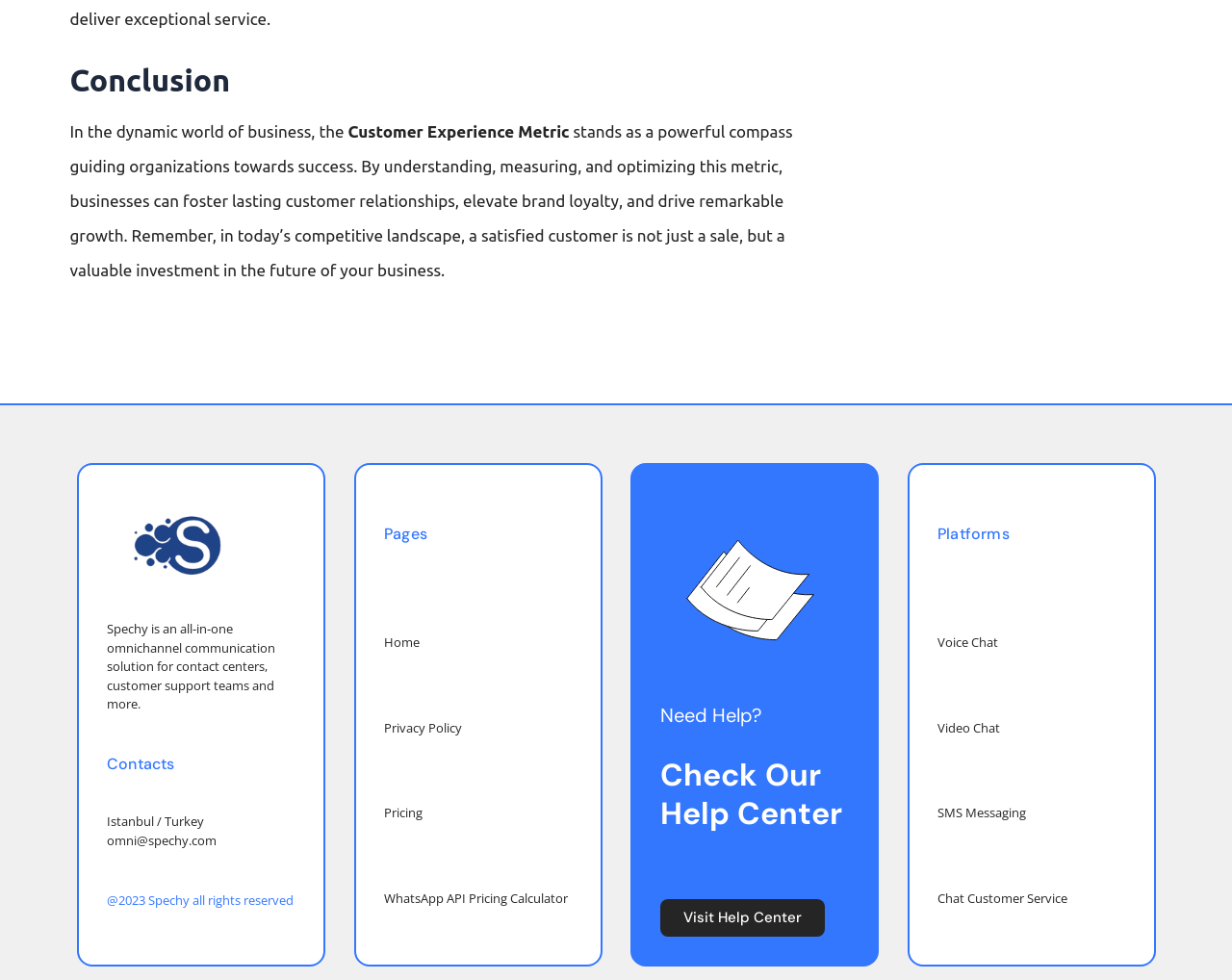Kindly determine the bounding box coordinates for the clickable area to achieve the given instruction: "visit the home page".

[0.311, 0.646, 0.34, 0.664]